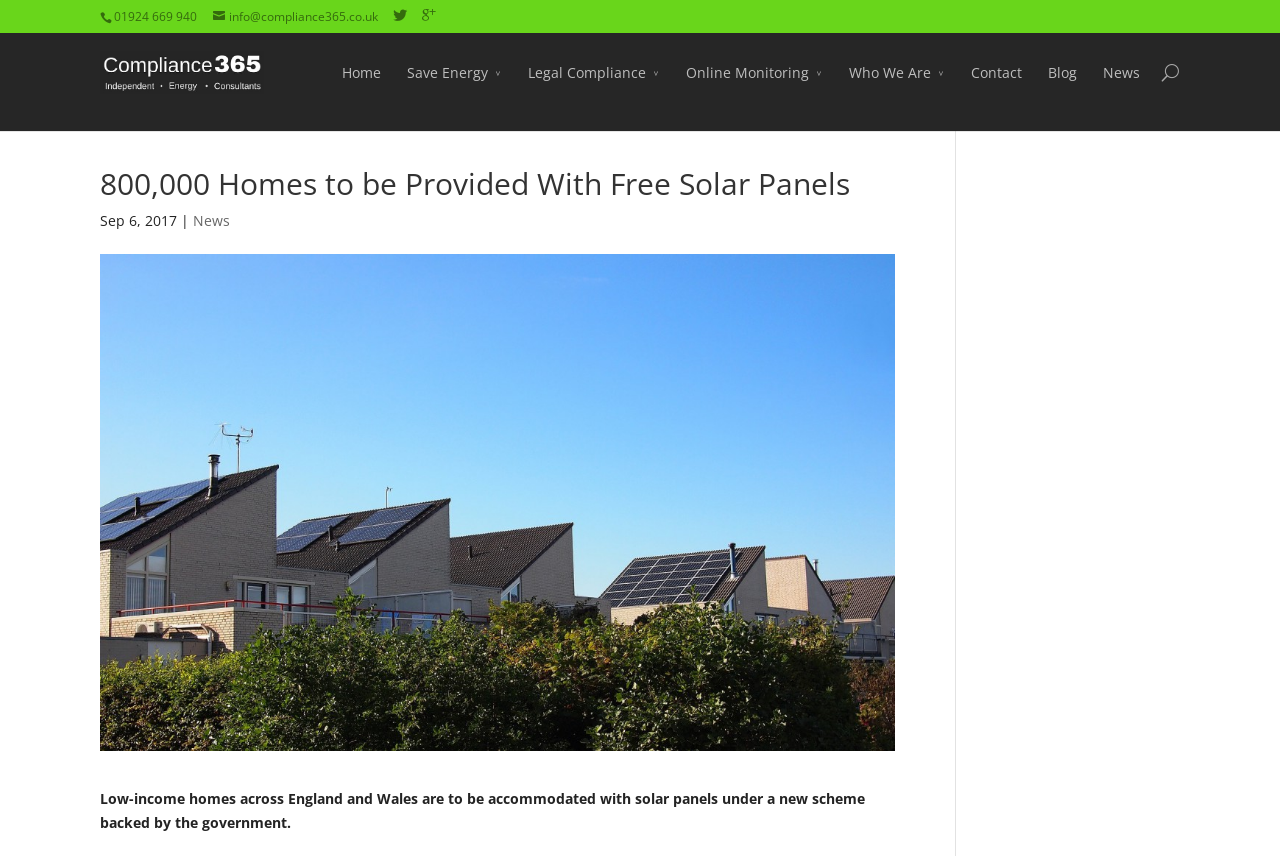Please identify the bounding box coordinates of the area that needs to be clicked to follow this instruction: "click the 'Home' link".

[0.267, 0.071, 0.298, 0.132]